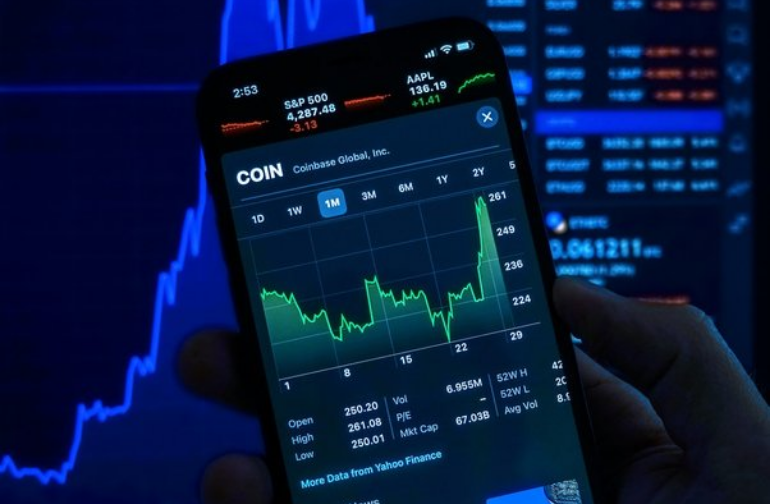Provide an in-depth description of the image.

The image showcases a close-up view of a smartphone displaying a stock chart for Coinbase Global, Inc. (COIN). The graph features a prominent upward trend, illustrating the stock's performance over the past month, with a visible spike in value that peaks at 261. In the background, there are elements of a trading environment, including a digital display with various stock tickers and market data, indicative of the fast-paced nature of financial trading. The presence of additional stock tickers, such as S&P 500 and Apple (AAPL), highlights the broader market context. The image signifies the intersection of technology and finance, capturing a moment of active trading and investment strategy.